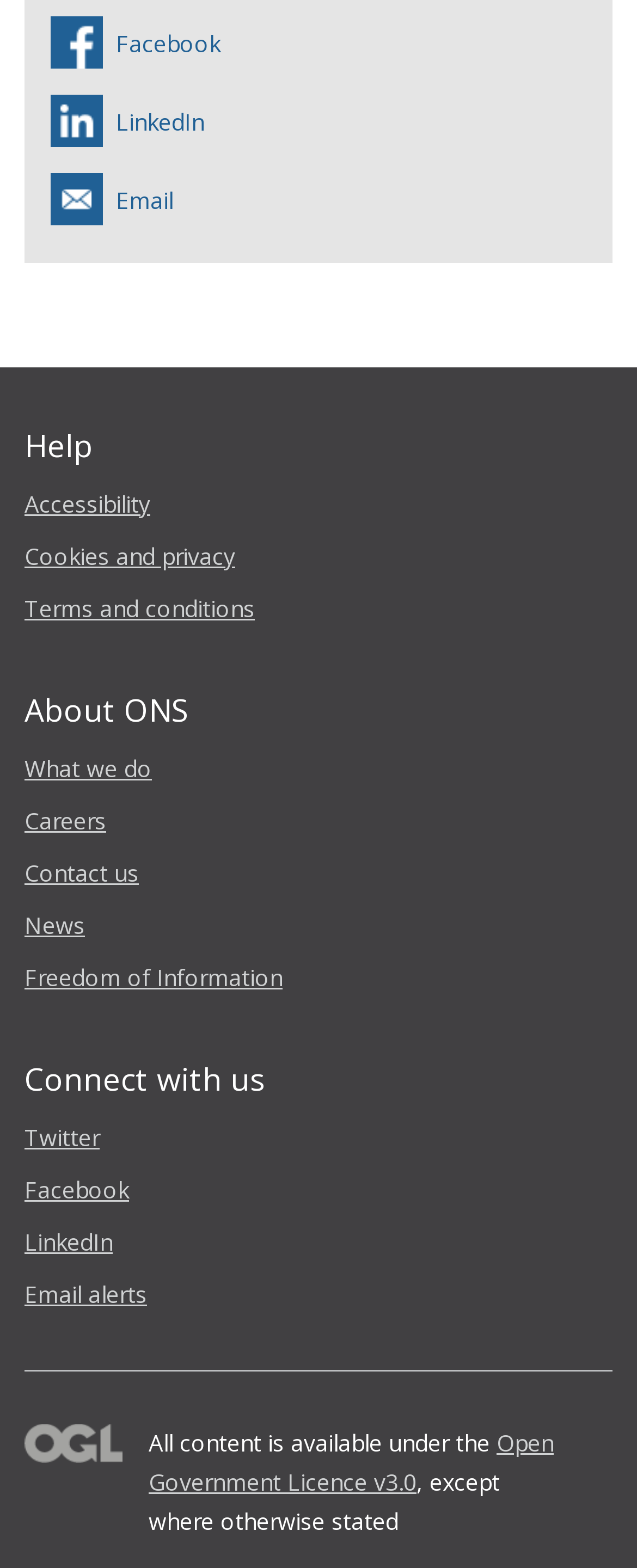Provide the bounding box coordinates of the UI element that matches the description: "Email alerts".

[0.038, 0.815, 0.231, 0.835]